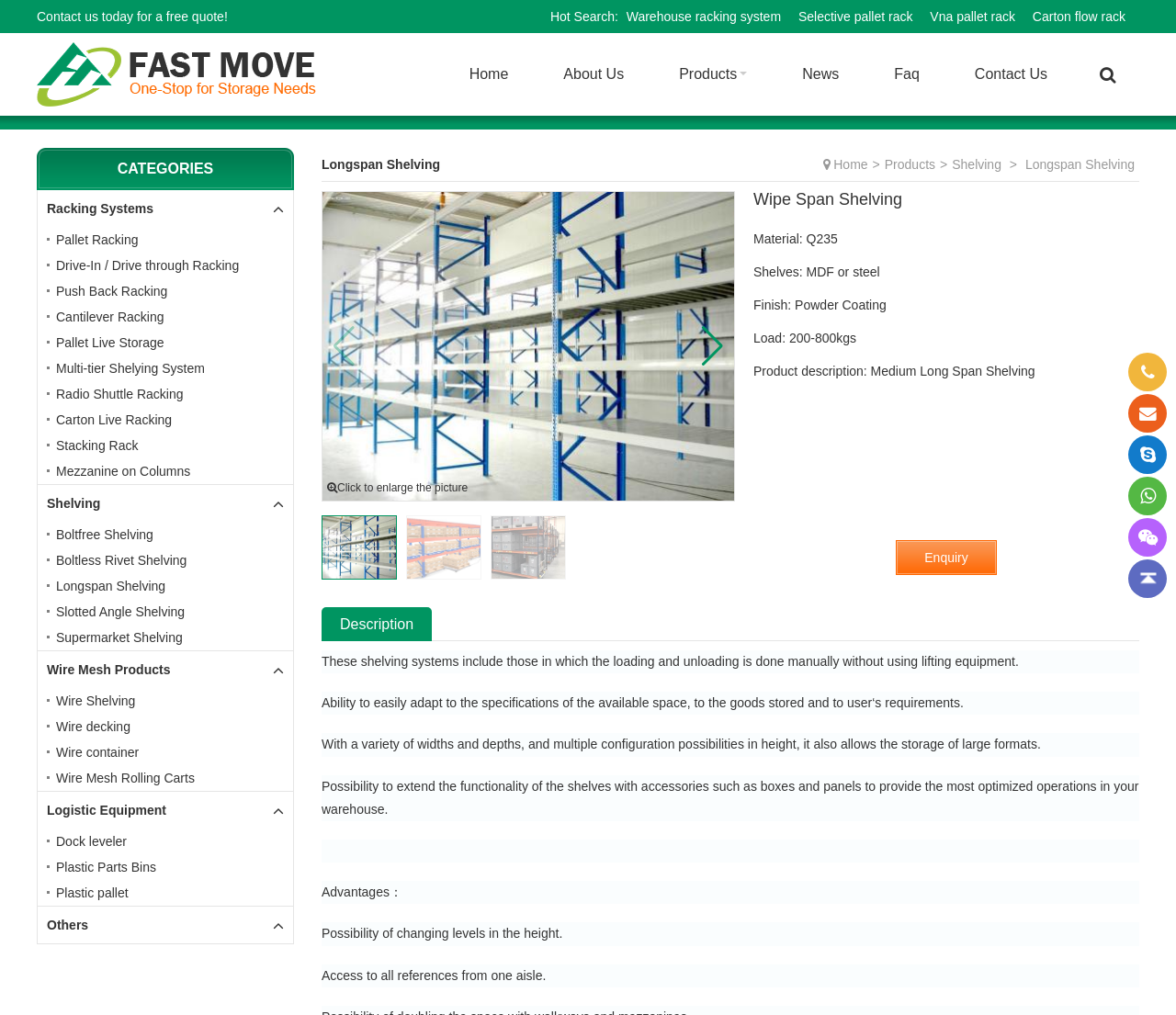Use one word or a short phrase to answer the question provided: 
What is the material of the shelves mentioned on the webpage?

MDF or steel